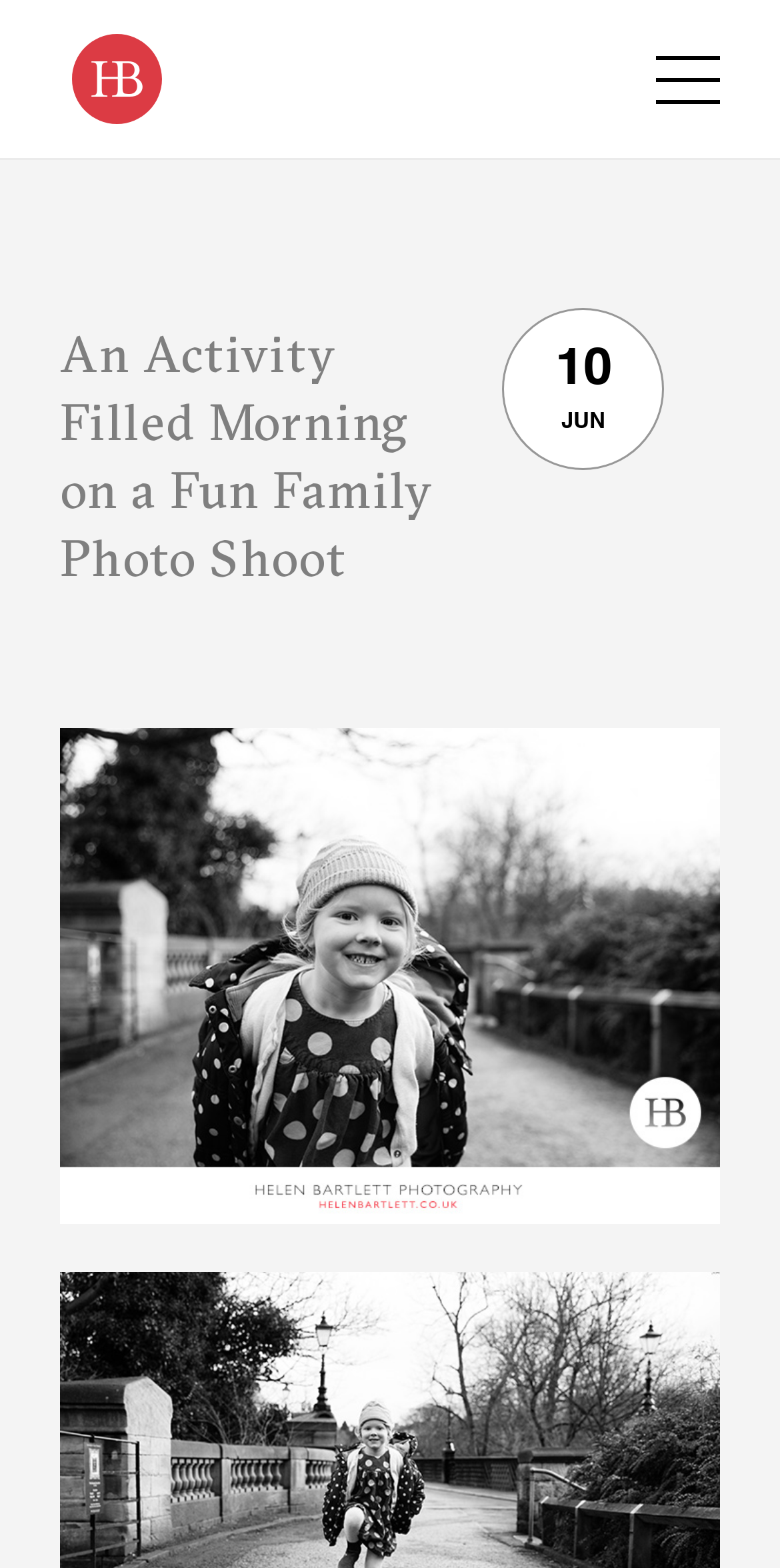Utilize the information from the image to answer the question in detail:
Is the photo shoot a family event?

I inferred that the photo shoot is a family event by looking at the heading, which says 'An Activity Filled Morning on a Fun Family Photo Shoot'. This suggests that the photo shoot is a family event.